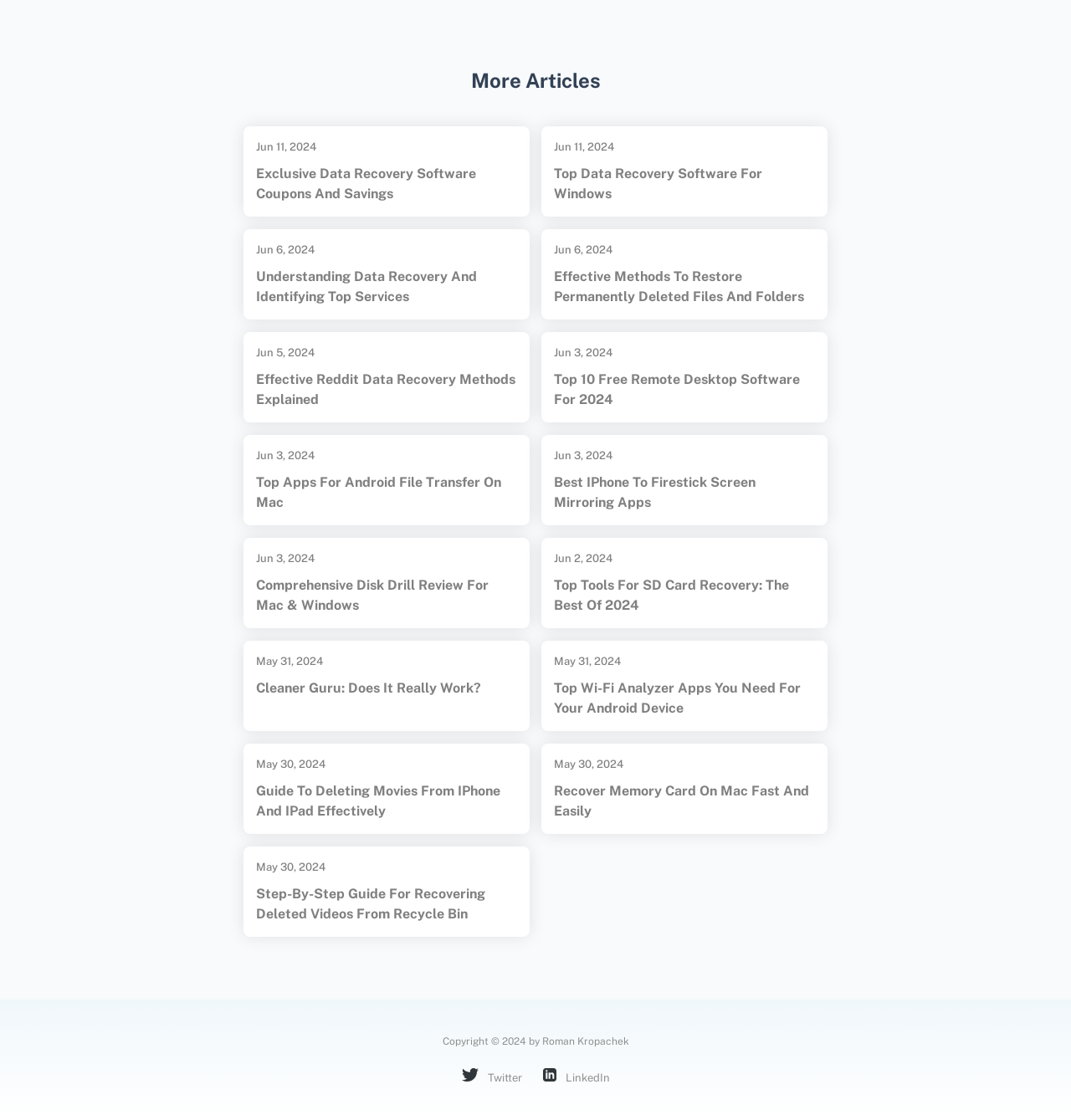Provide the bounding box coordinates in the format (top-left x, top-left y, bottom-right x, bottom-right y). All values are floating point numbers between 0 and 1. Determine the bounding box coordinate of the UI element described as: Twitter

[0.431, 0.953, 0.487, 0.968]